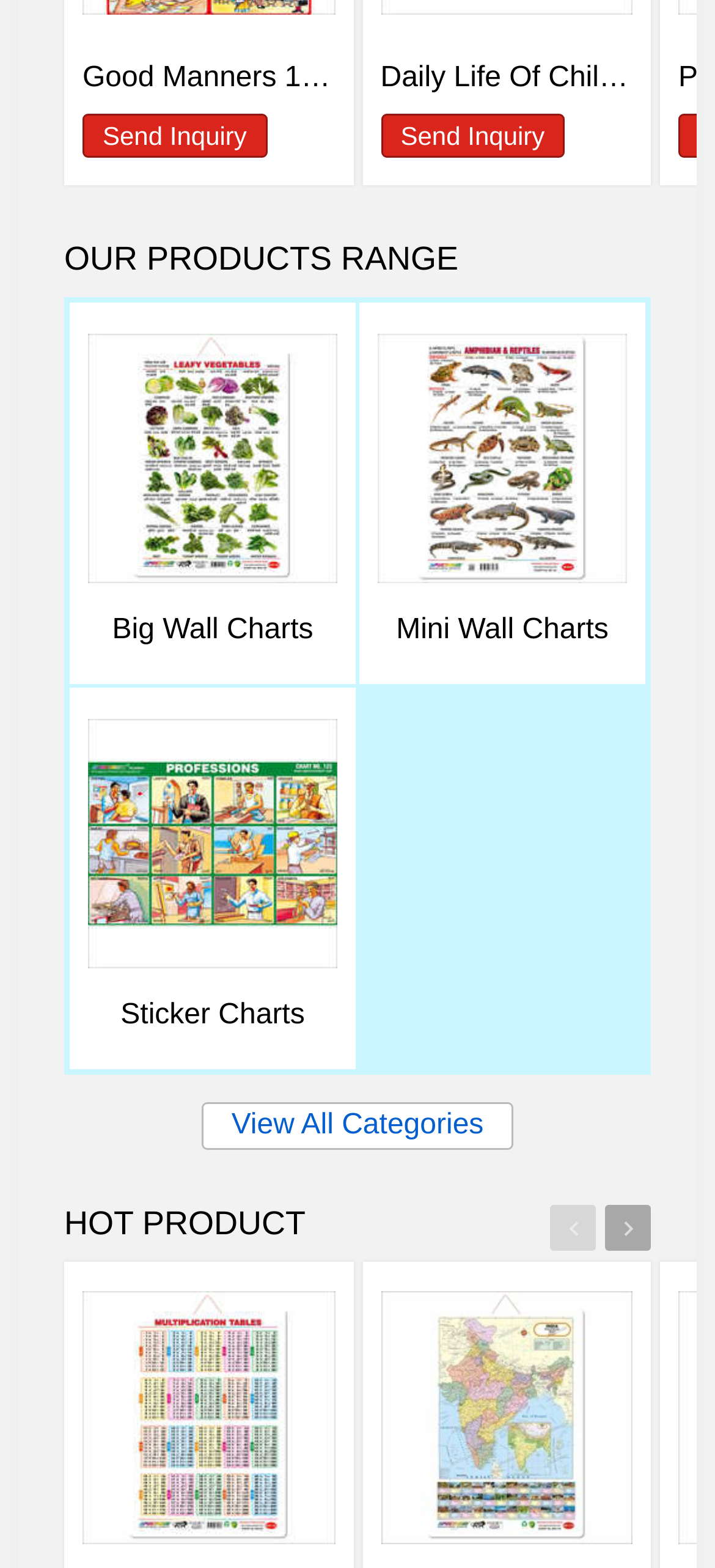Kindly determine the bounding box coordinates of the area that needs to be clicked to fulfill this instruction: "View Big Wall Charts".

[0.123, 0.205, 0.472, 0.38]